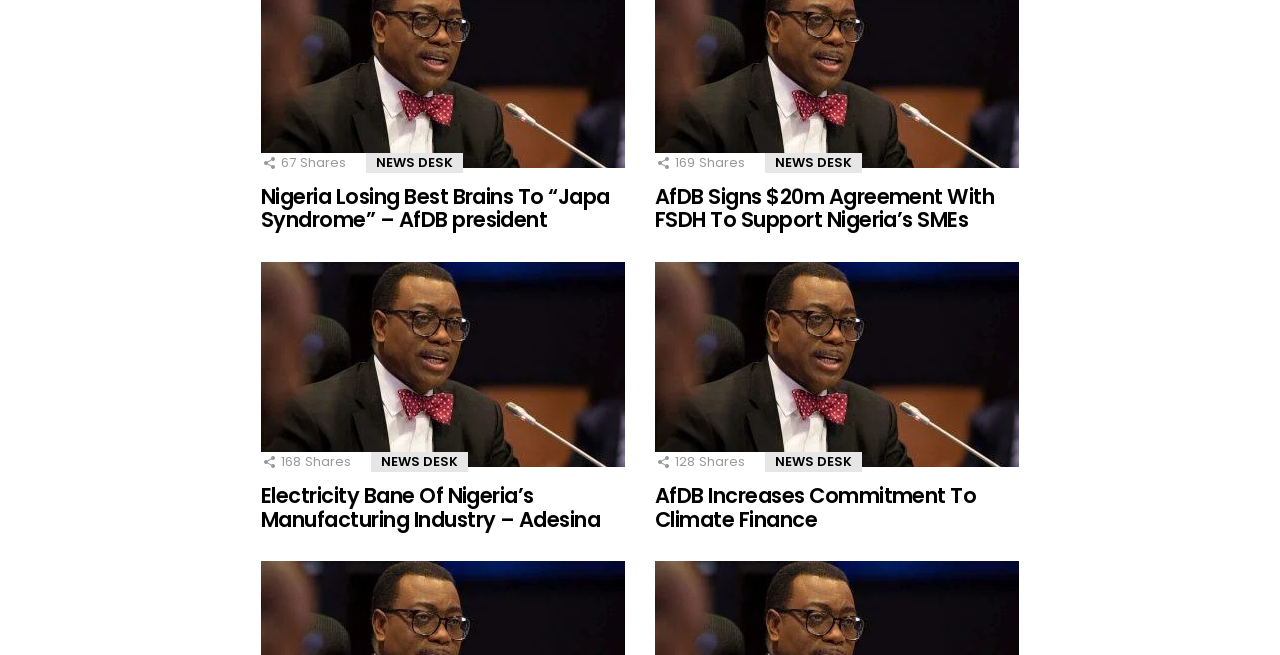Give a one-word or short phrase answer to the question: 
Who is the person in the image?

Akinwunmi Adesina